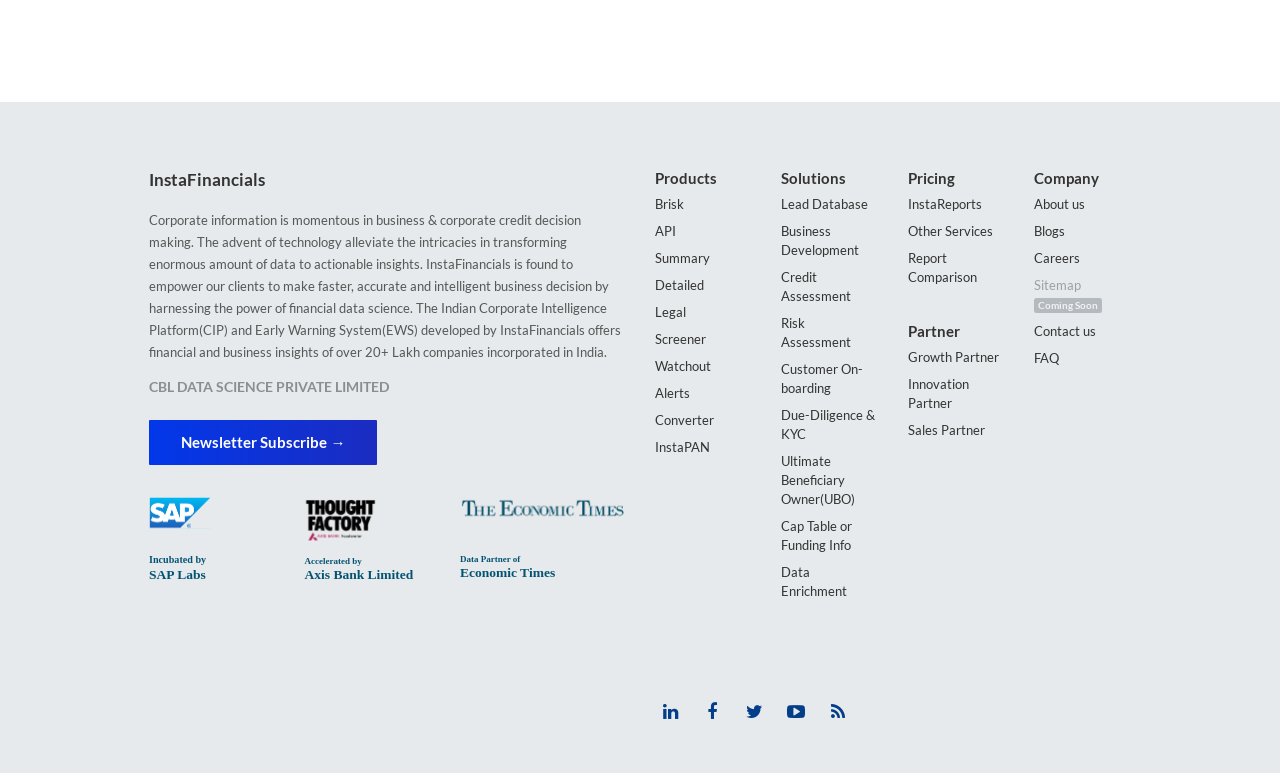How many sections are there on this webpage?
Please answer the question with as much detail and depth as you can.

The webpage has five distinct sections, namely 'Products', 'Solutions', 'Pricing', 'Partner', and 'Company', each with its own set of links and descriptions.